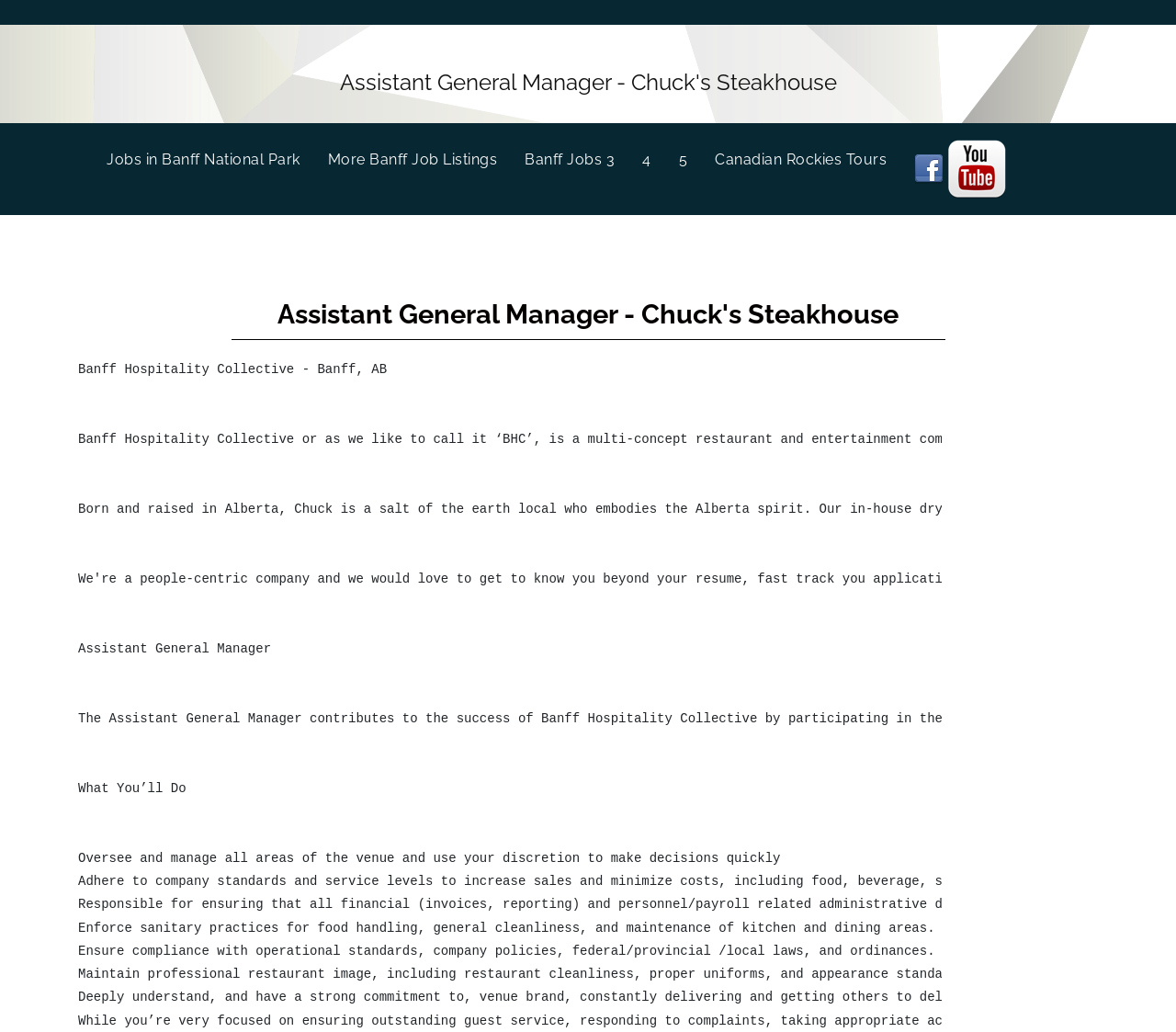What is the job title of the current page?
Observe the image and answer the question with a one-word or short phrase response.

Assistant General Manager